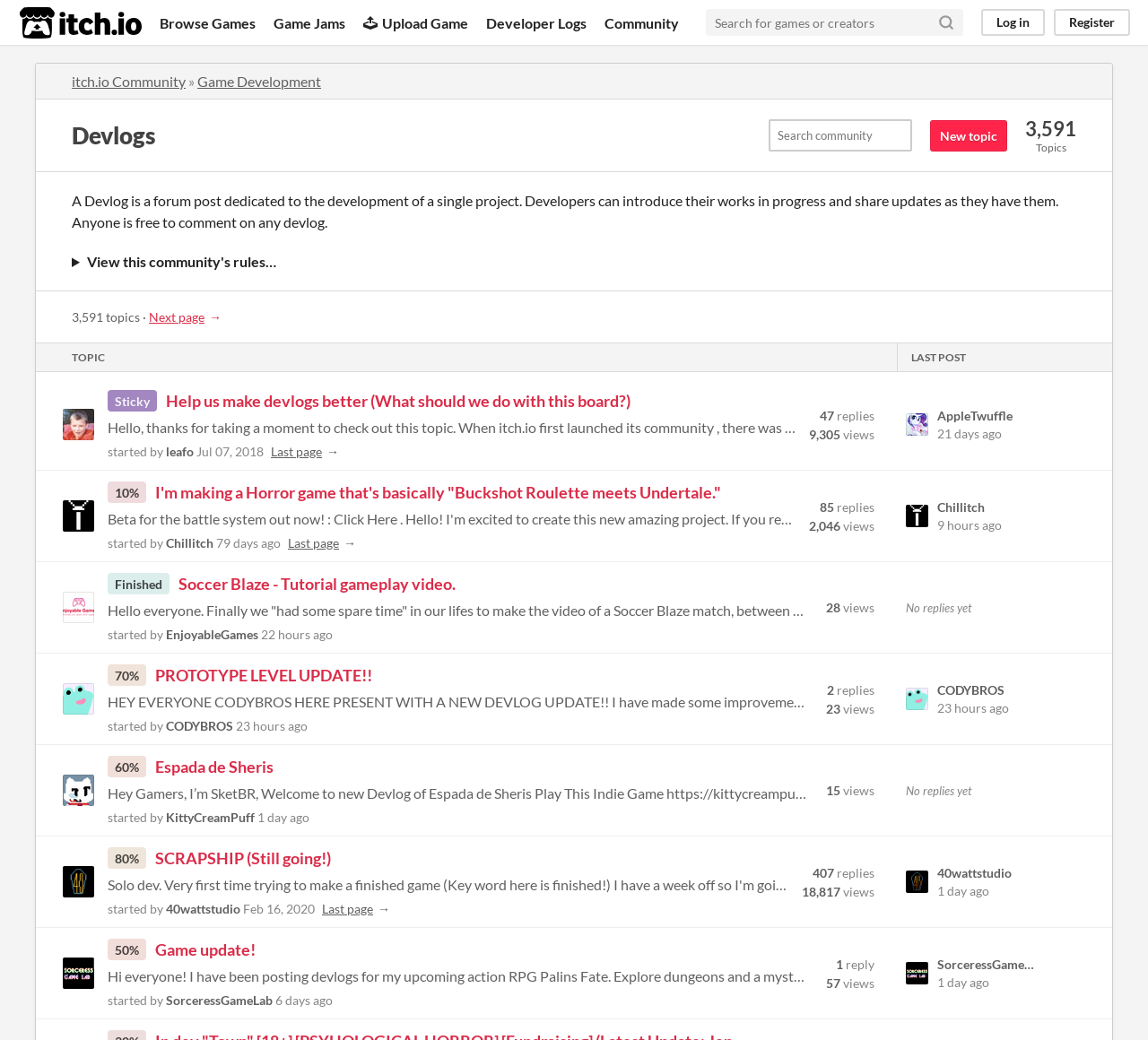Please analyze the image and provide a thorough answer to the question:
How many replies does the devlog 'PROTOTYPE LEVEL UPDATE!!' have?

I found the number of replies for the devlog 'PROTOTYPE LEVEL UPDATE!!' by looking at the text 'No replies yet' which is located below the devlog title and description.